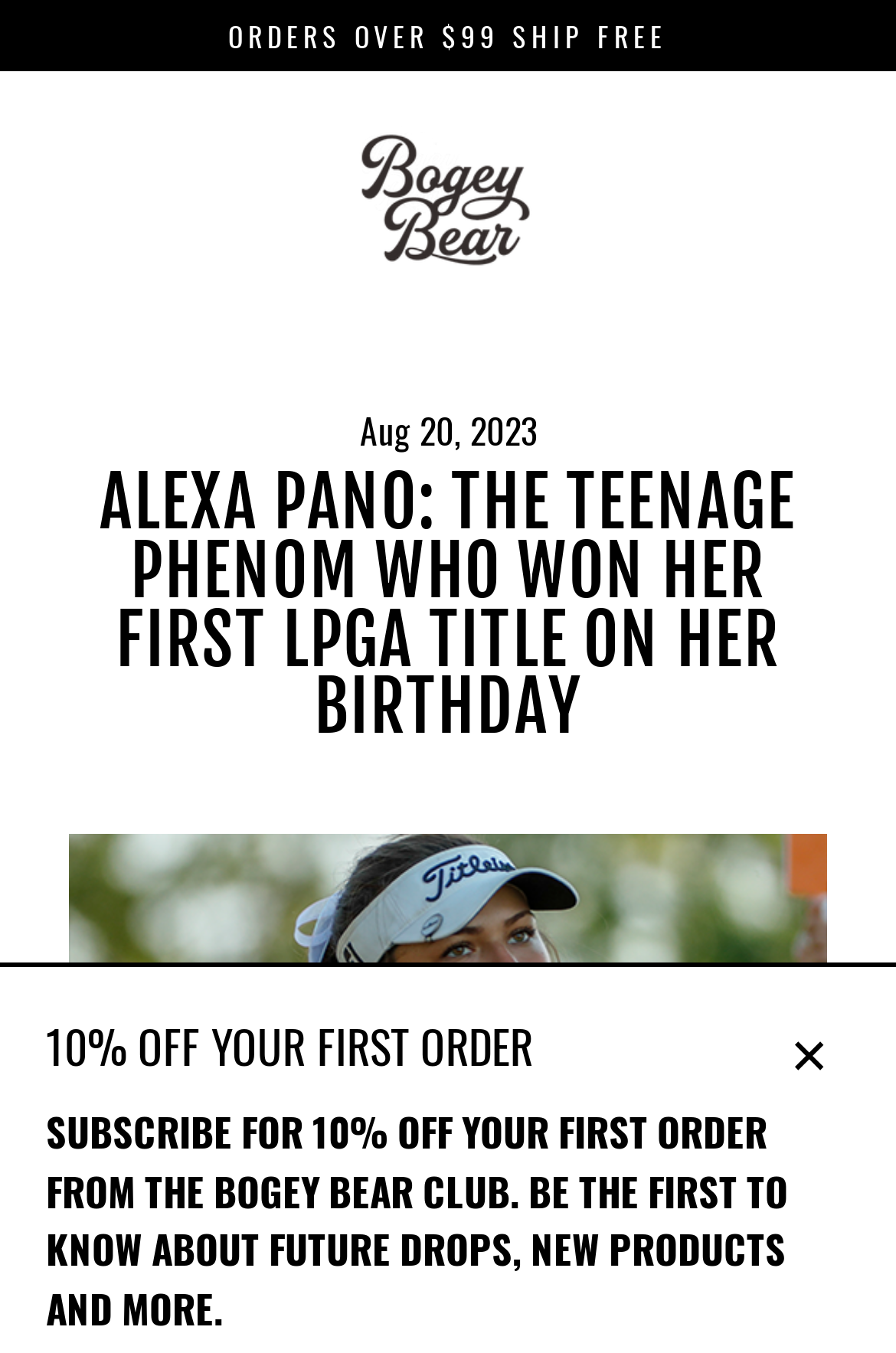What is the name of the golf player featured? From the image, respond with a single word or brief phrase.

Alexa Pano